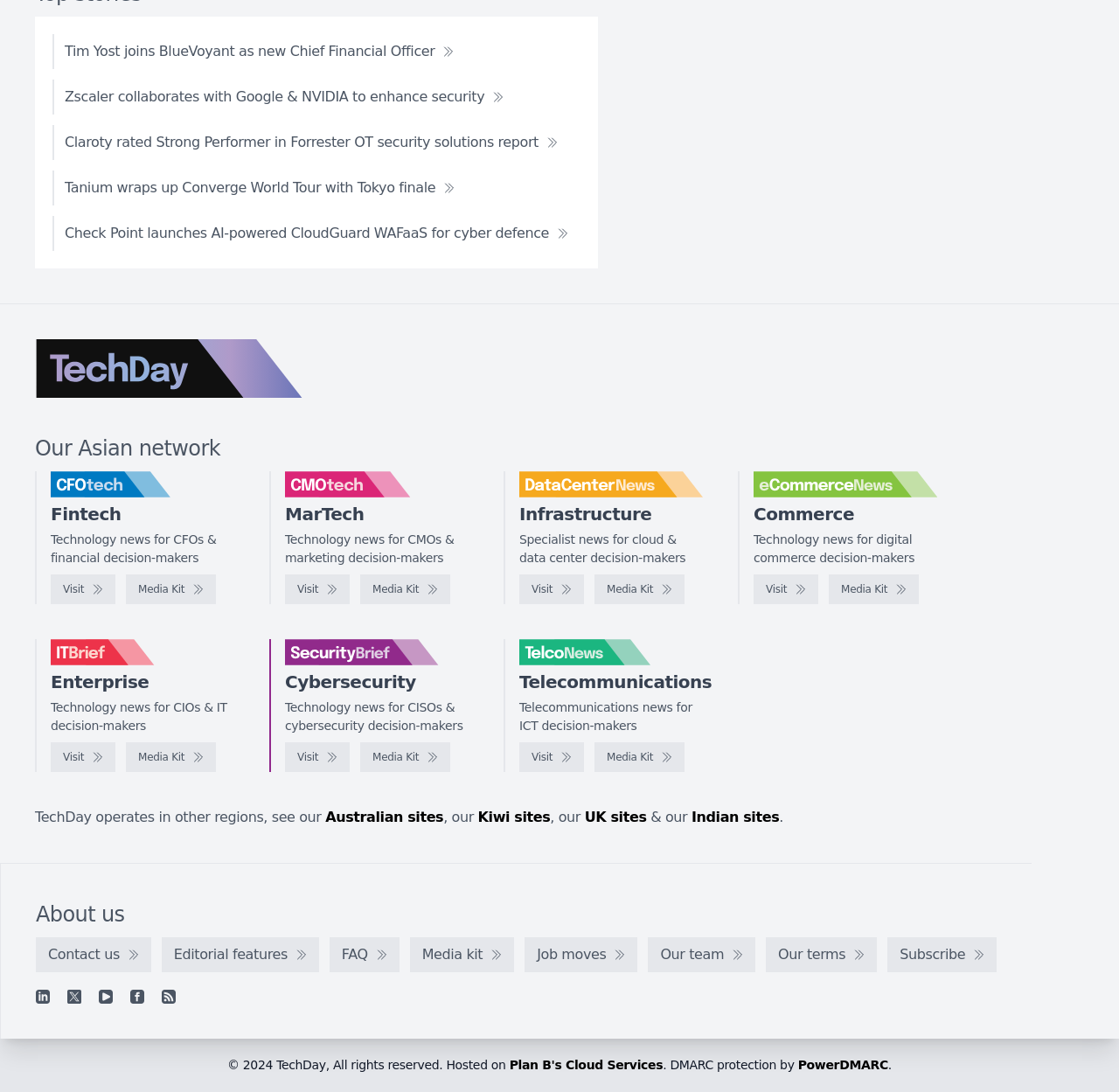Kindly determine the bounding box coordinates for the clickable area to achieve the given instruction: "Learn more about the company".

[0.032, 0.826, 0.111, 0.849]